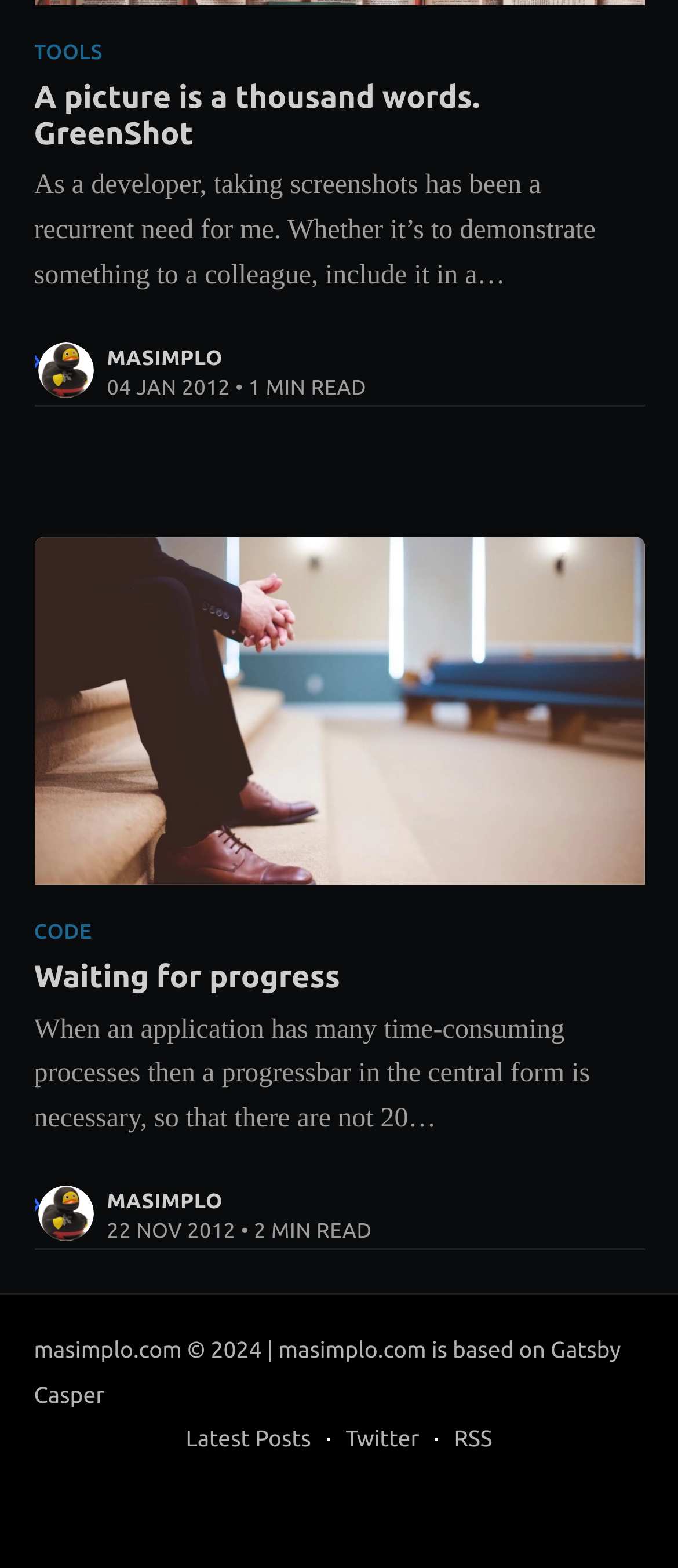Find the bounding box coordinates of the area to click in order to follow the instruction: "Follow on Twitter".

[0.51, 0.905, 0.618, 0.933]